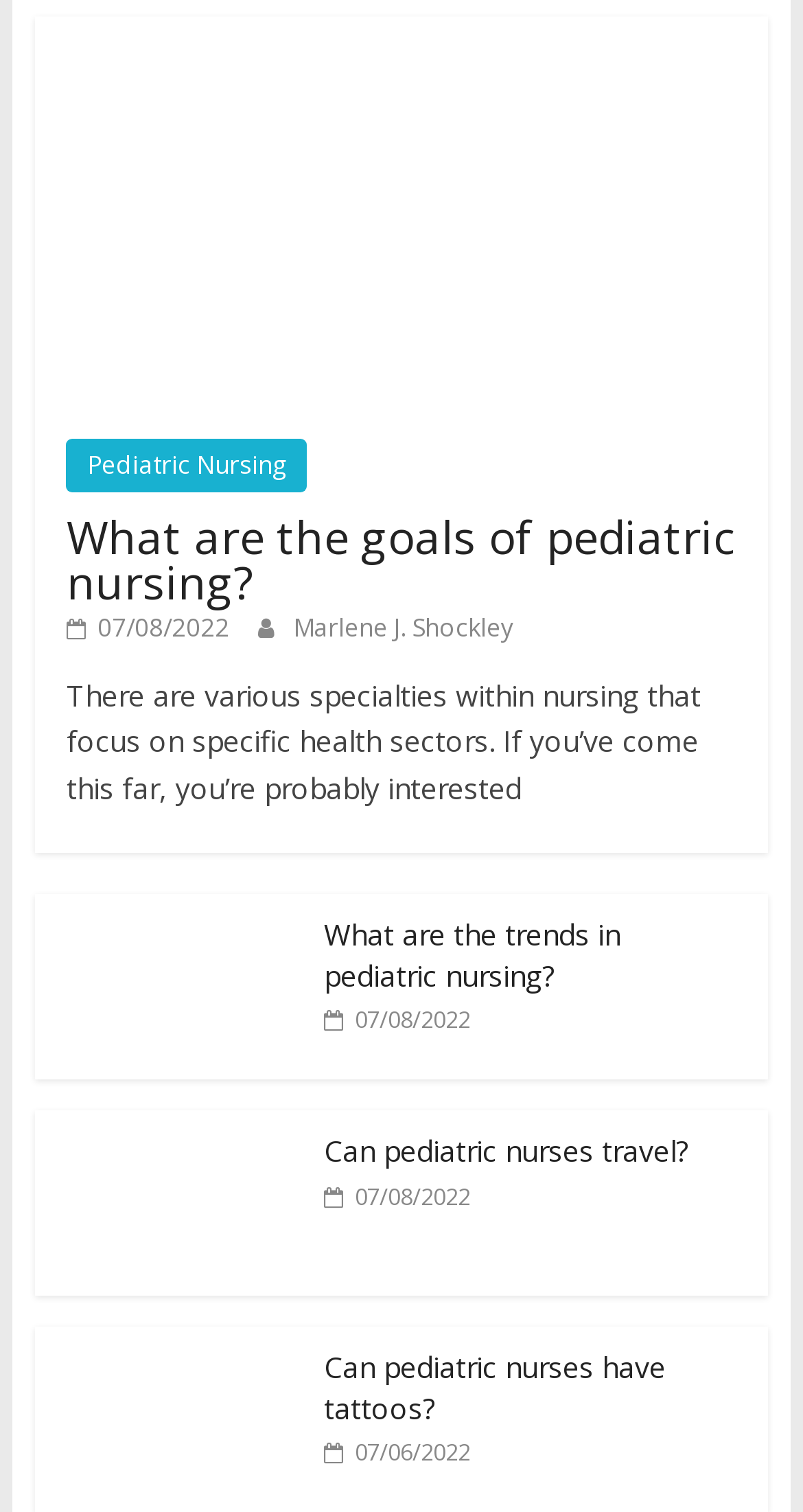Give a one-word or one-phrase response to the question: 
How many images are on this webpage?

5